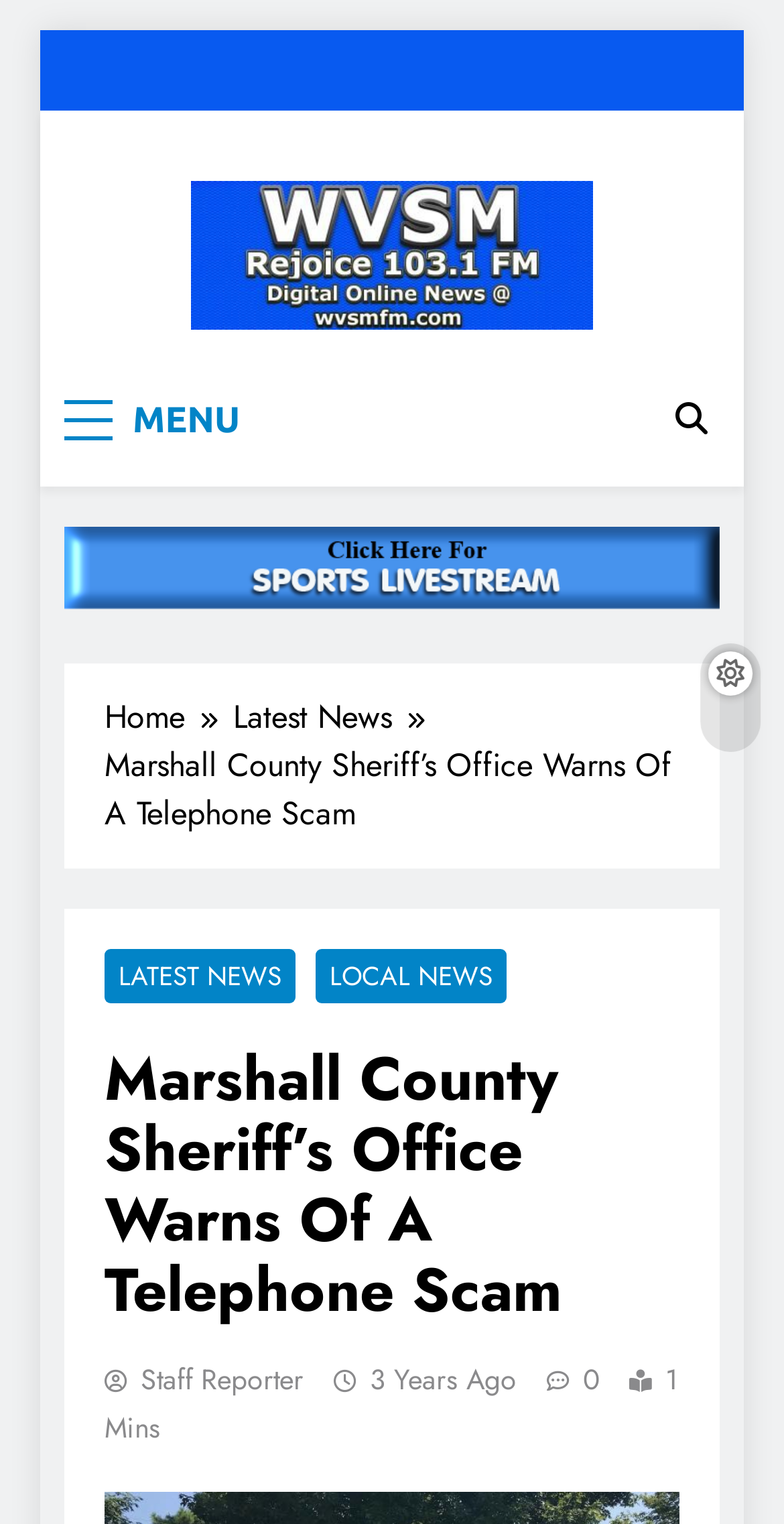Identify the bounding box coordinates for the UI element that matches this description: "3 years ago3 years ago".

[0.472, 0.891, 0.659, 0.918]